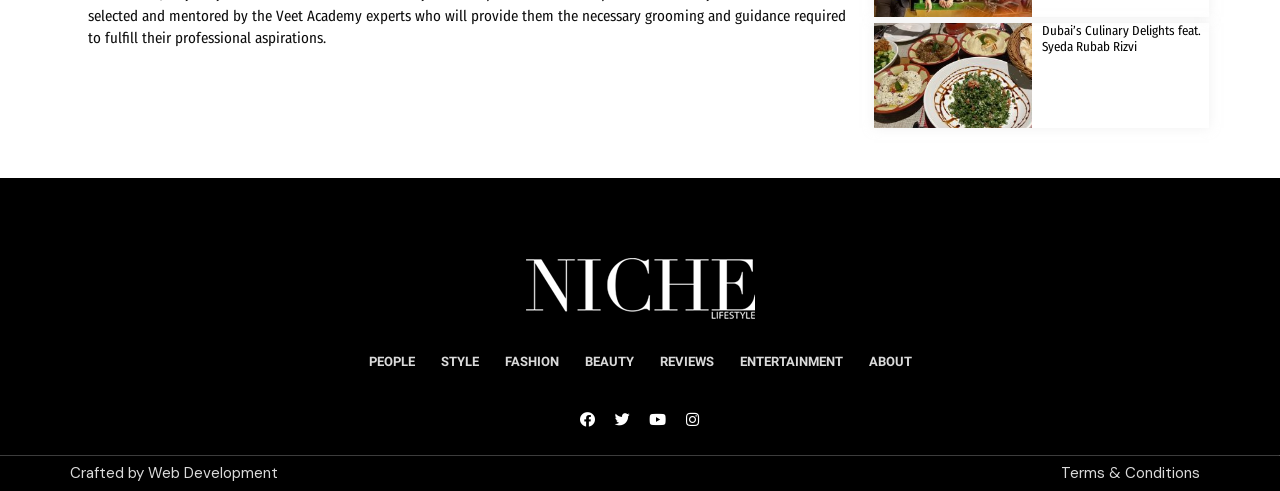Based on the image, please elaborate on the answer to the following question:
What is the topic of the article?

The topic of the article can be determined by looking at the heading element with the text 'Dubai’s Culinary Delights feat. Syeda Rubab Rizvi' which is a child element of the article element.